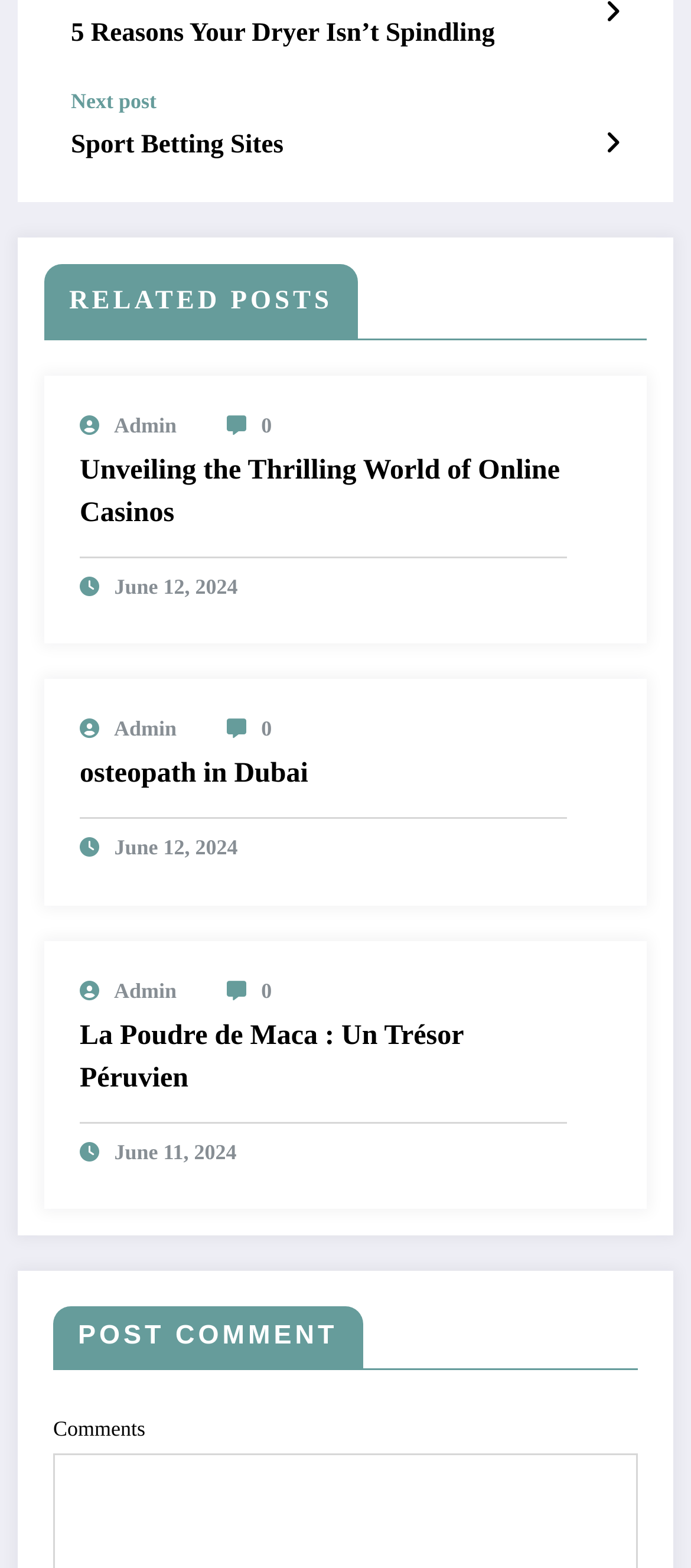Please mark the clickable region by giving the bounding box coordinates needed to complete this instruction: "Start a live chat".

None